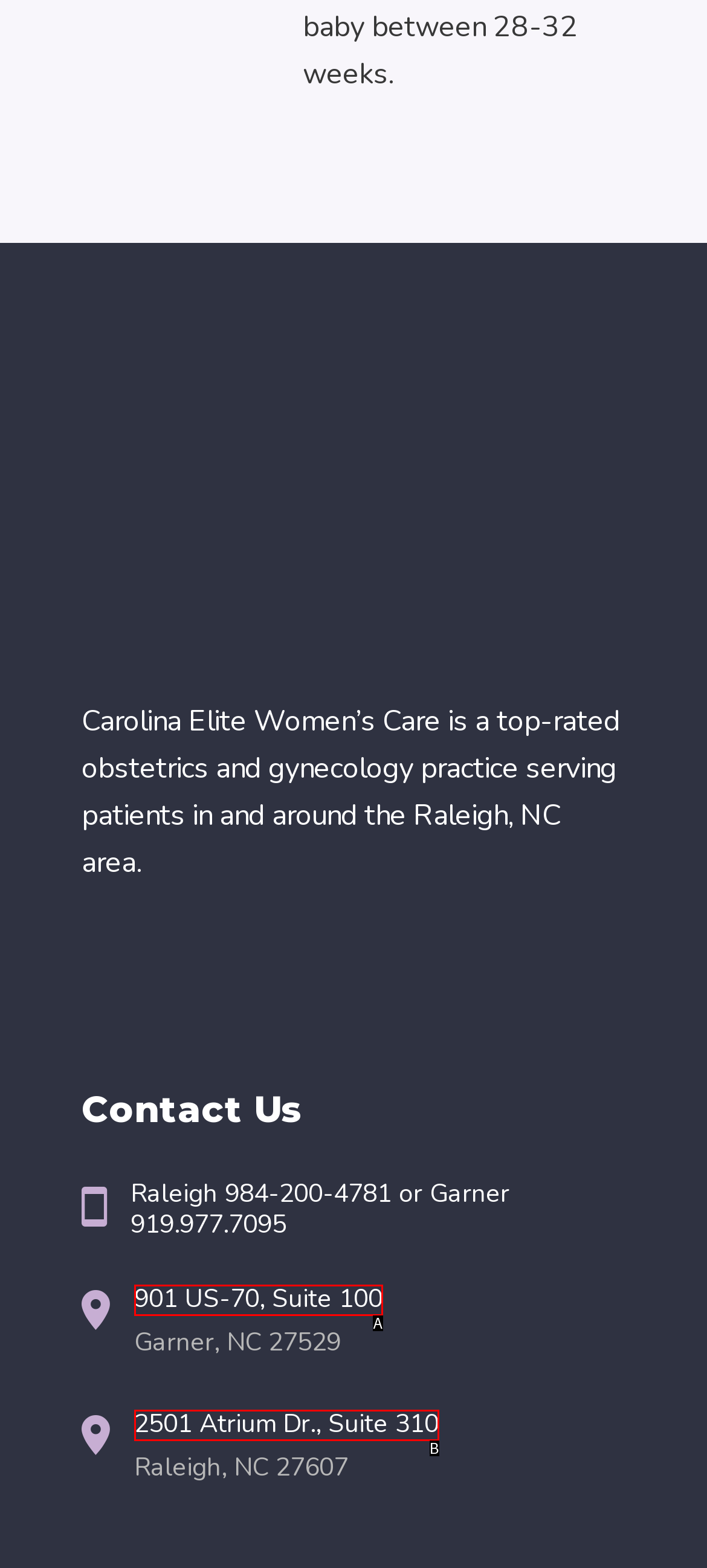Which UI element corresponds to this description: 2501 Atrium Dr., Suite 310
Reply with the letter of the correct option.

B